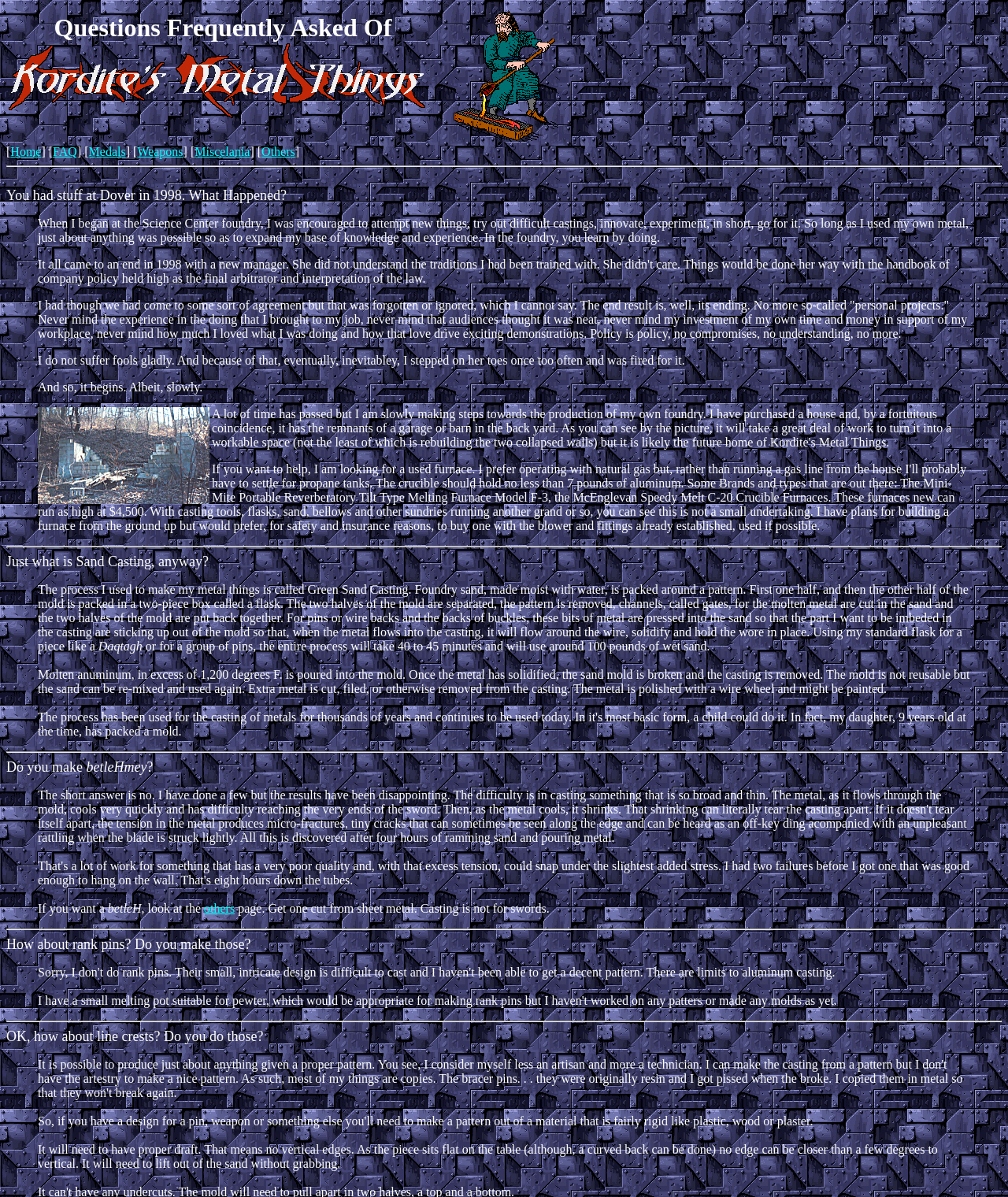Can you locate the main headline on this webpage and provide its text content?

Questions Frequently Asked Of
